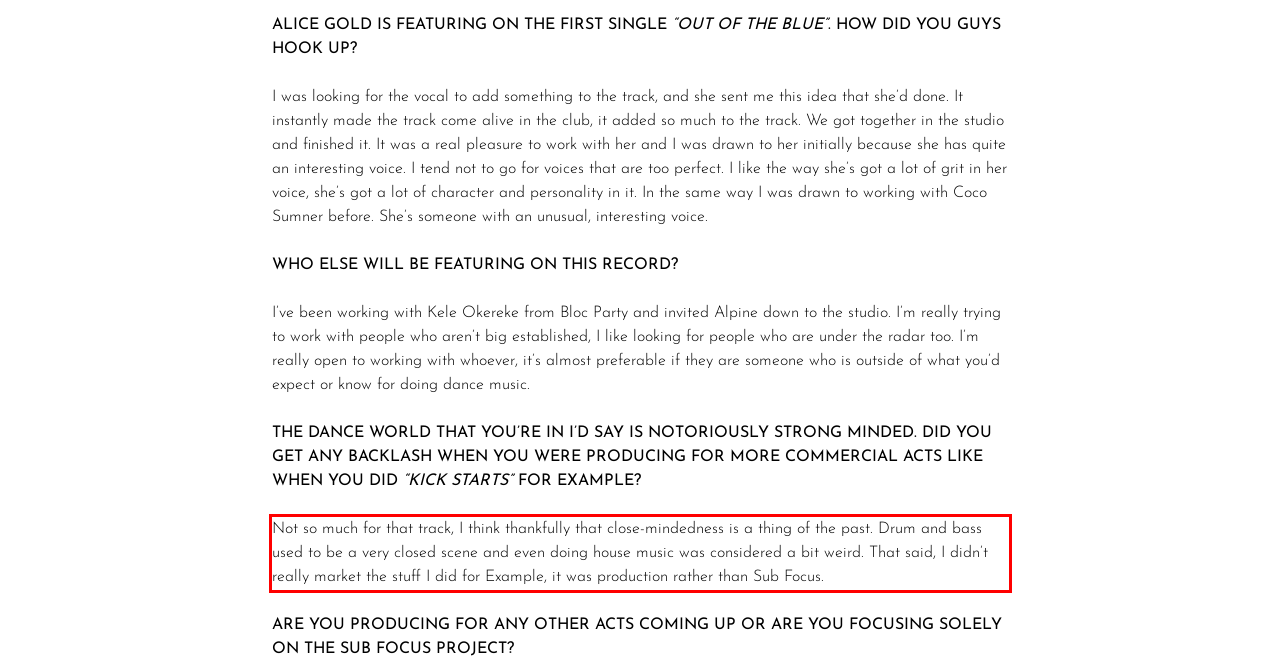Identify the red bounding box in the webpage screenshot and perform OCR to generate the text content enclosed.

Not so much for that track, I think thankfully that close-mindedness is a thing of the past. Drum and bass used to be a very closed scene and even doing house music was considered a bit weird. That said, I didn’t really market the stuff I did for Example, it was production rather than Sub Focus.